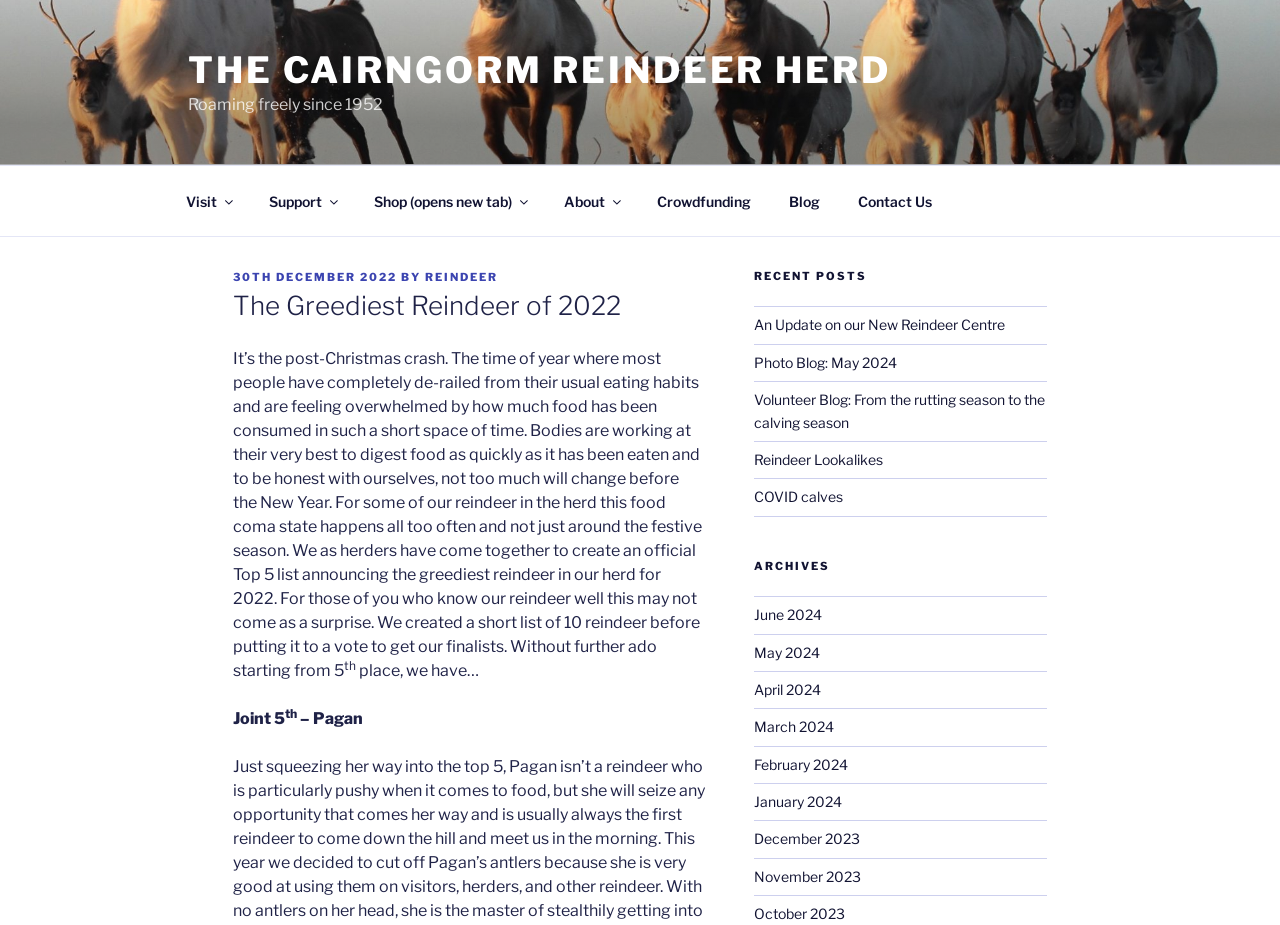Please identify the primary heading on the webpage and return its text.

The Greediest Reindeer of 2022